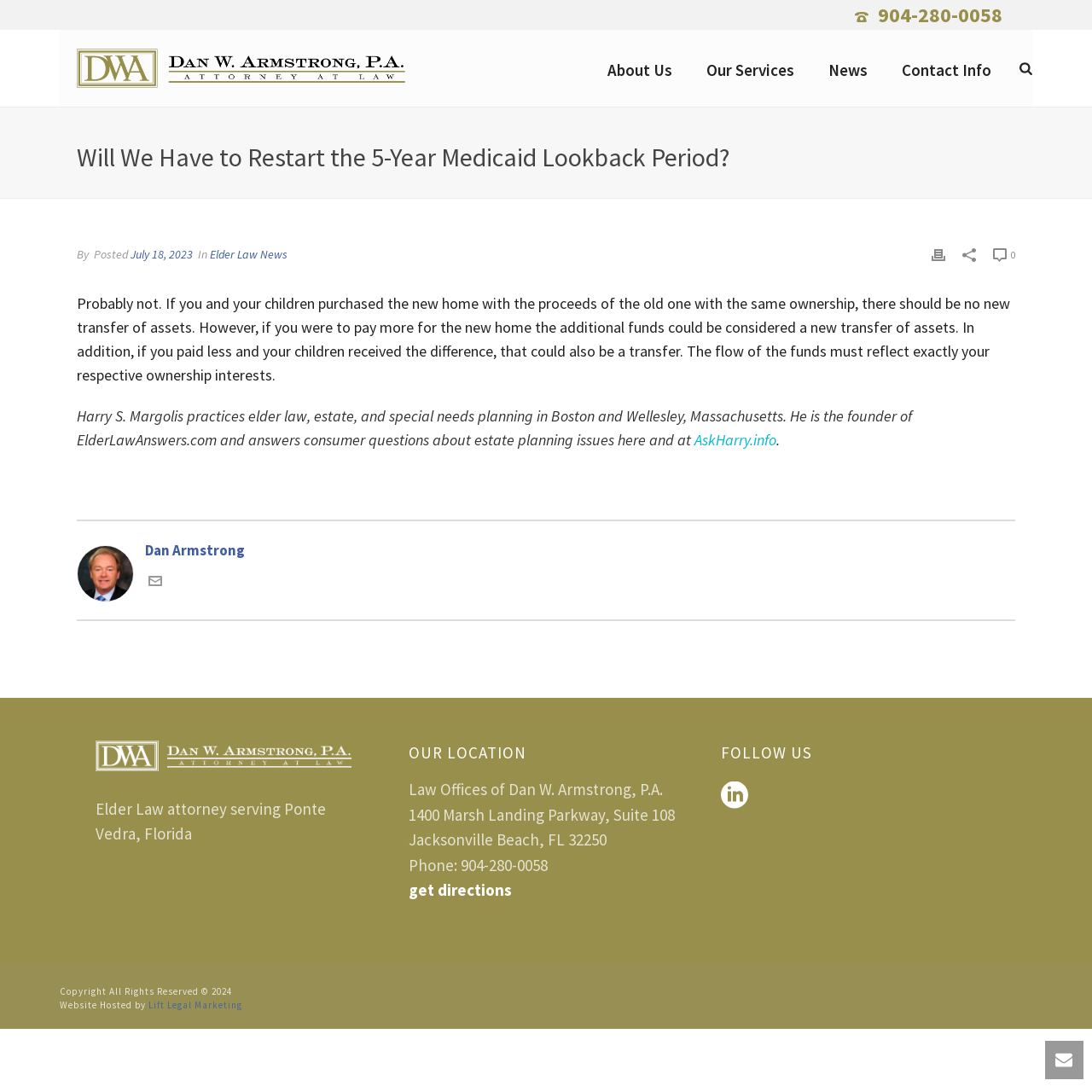Determine the coordinates of the bounding box for the clickable area needed to execute this instruction: "Read the article".

[0.07, 0.221, 0.93, 0.569]